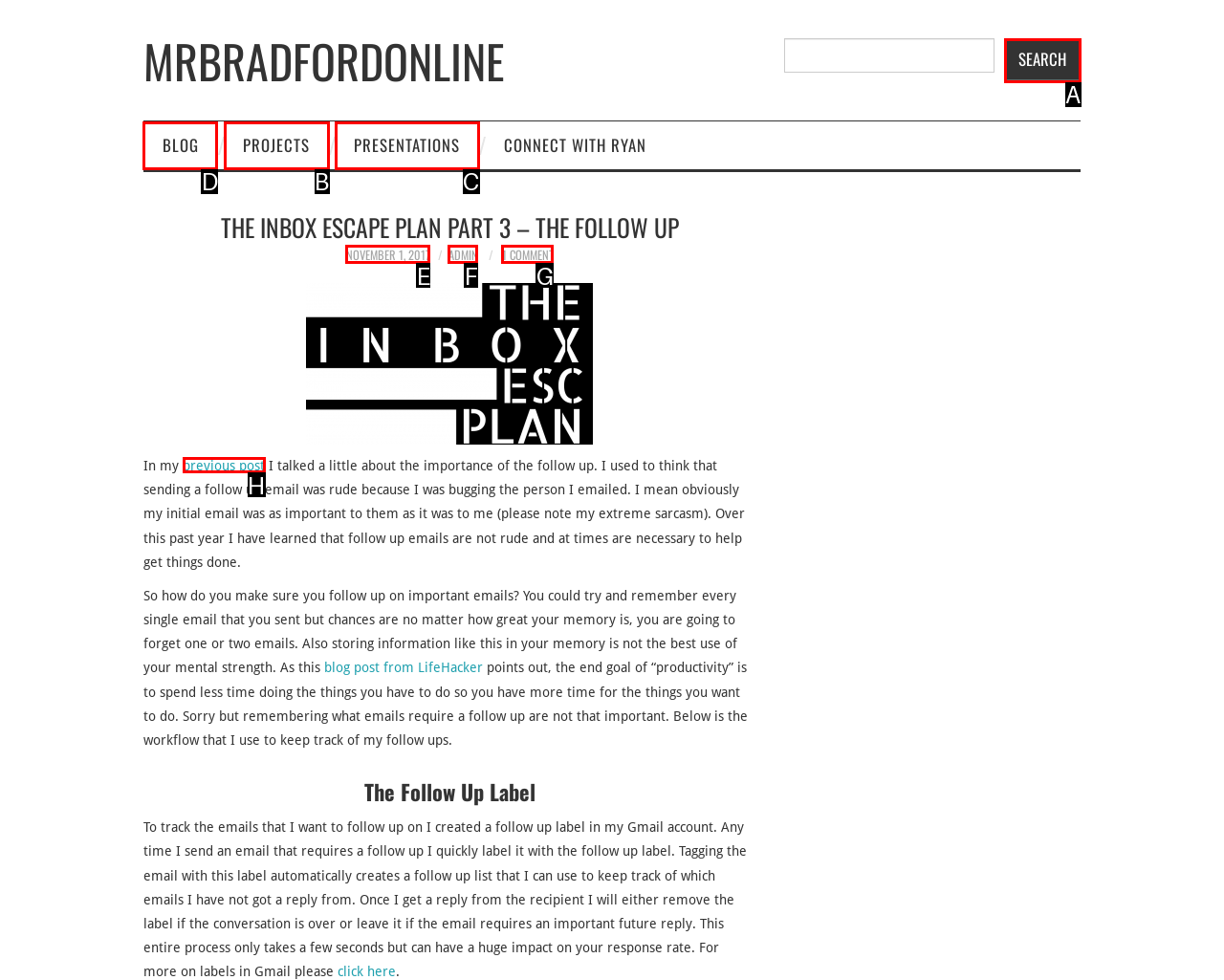Select the right option to accomplish this task: Read the blog. Reply with the letter corresponding to the correct UI element.

D